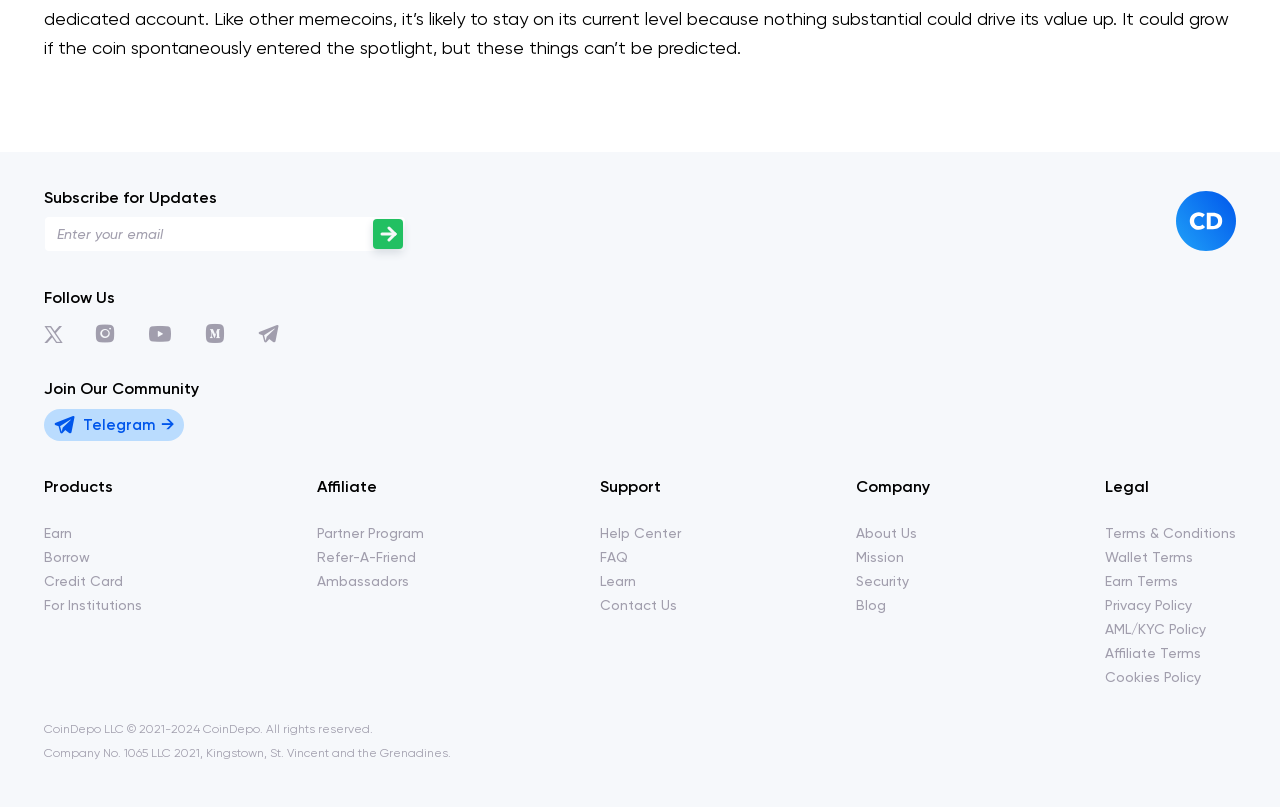Please find the bounding box coordinates of the element that must be clicked to perform the given instruction: "Follow us on Telegram". The coordinates should be four float numbers from 0 to 1, i.e., [left, top, right, bottom].

[0.034, 0.507, 0.144, 0.546]